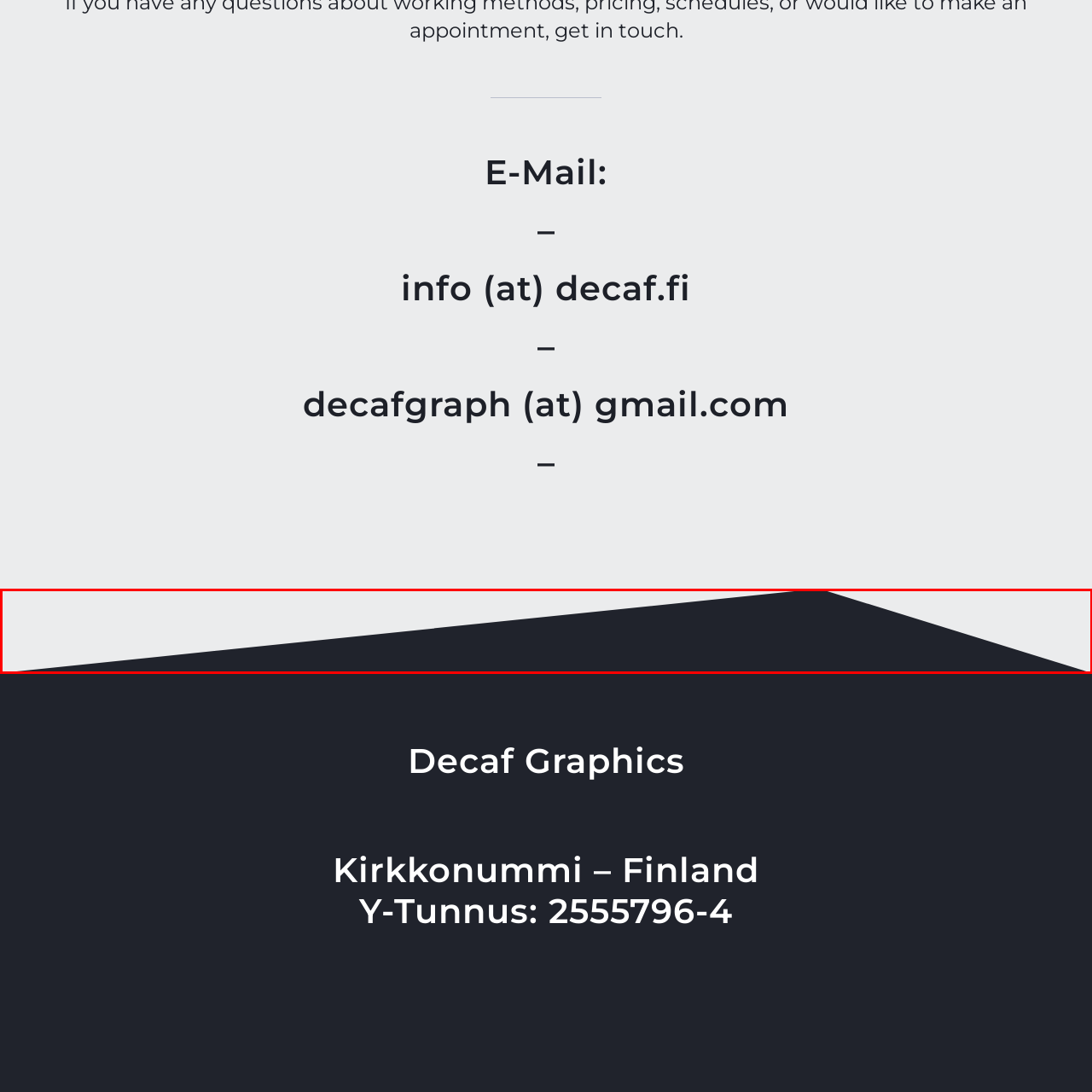Inspect the image outlined by the red box and answer the question using a single word or phrase:
What type of company is Decaf Graphics associated with?

Visual and graphic design services